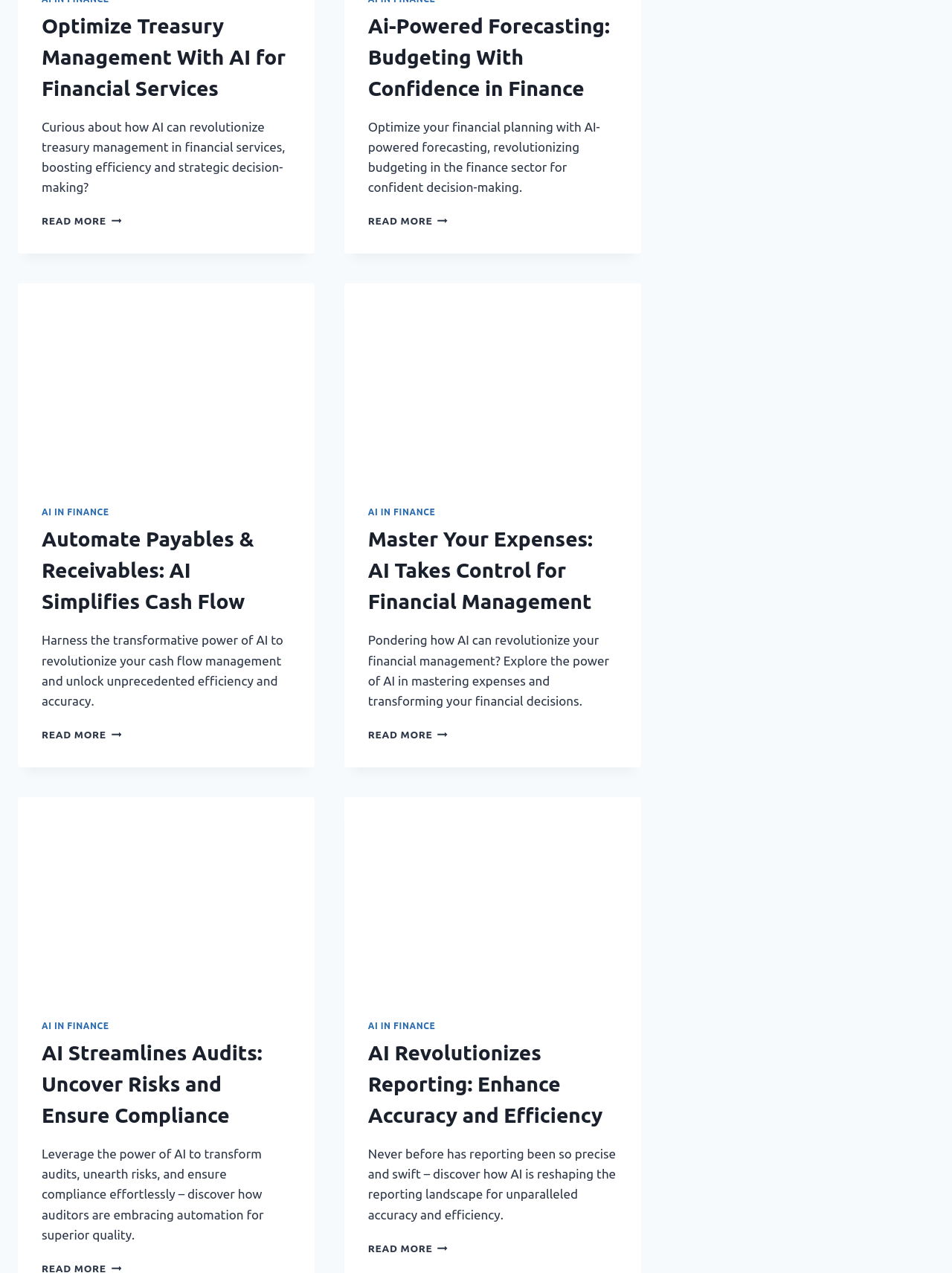Pinpoint the bounding box coordinates of the area that should be clicked to complete the following instruction: "Automate payables and receivables with AI for cash flow management". The coordinates must be given as four float numbers between 0 and 1, i.e., [left, top, right, bottom].

[0.019, 0.223, 0.33, 0.378]